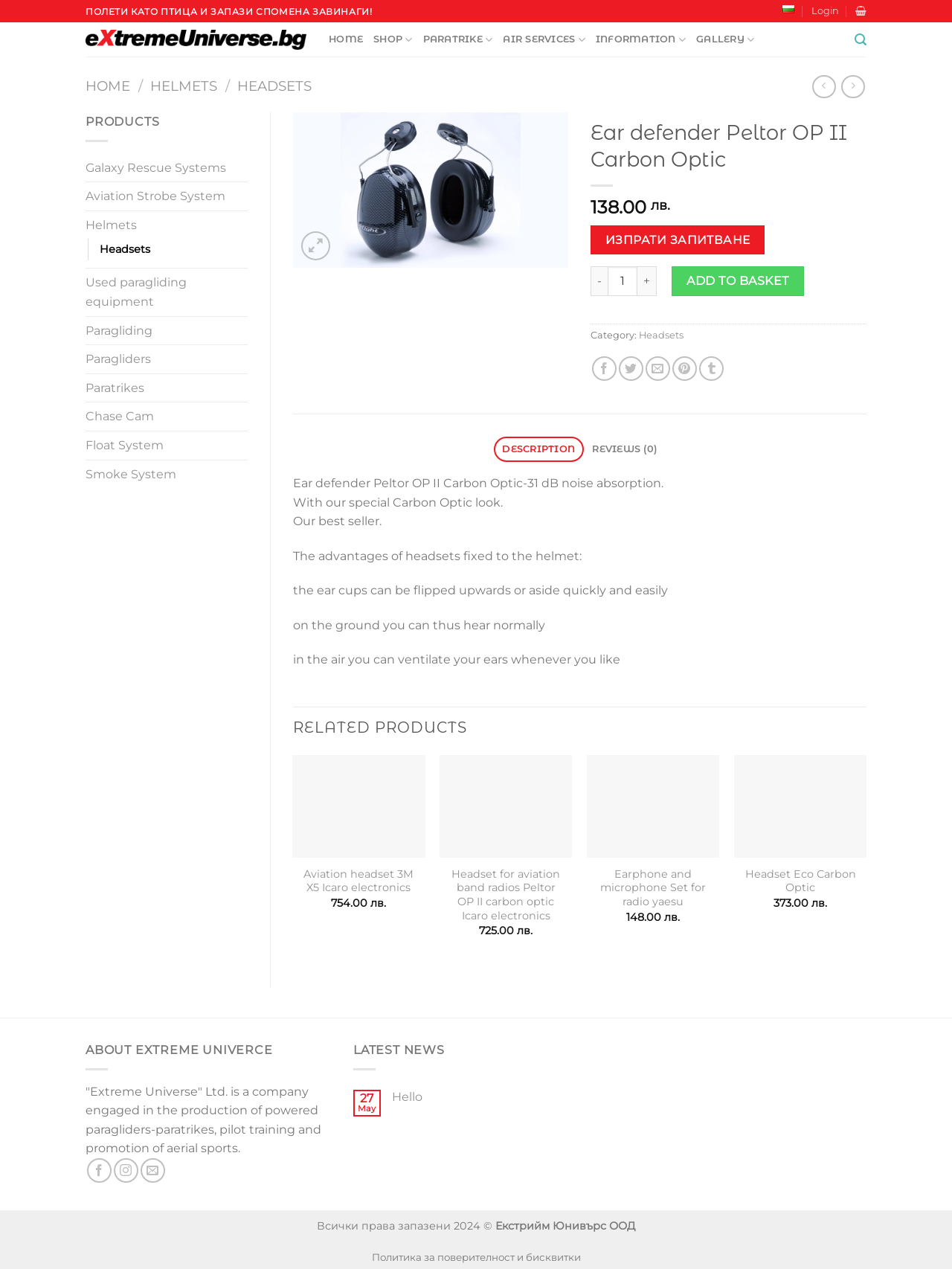Please pinpoint the bounding box coordinates for the region I should click to adhere to this instruction: "Select the 'REVIEWS (0)' tab".

[0.613, 0.344, 0.699, 0.364]